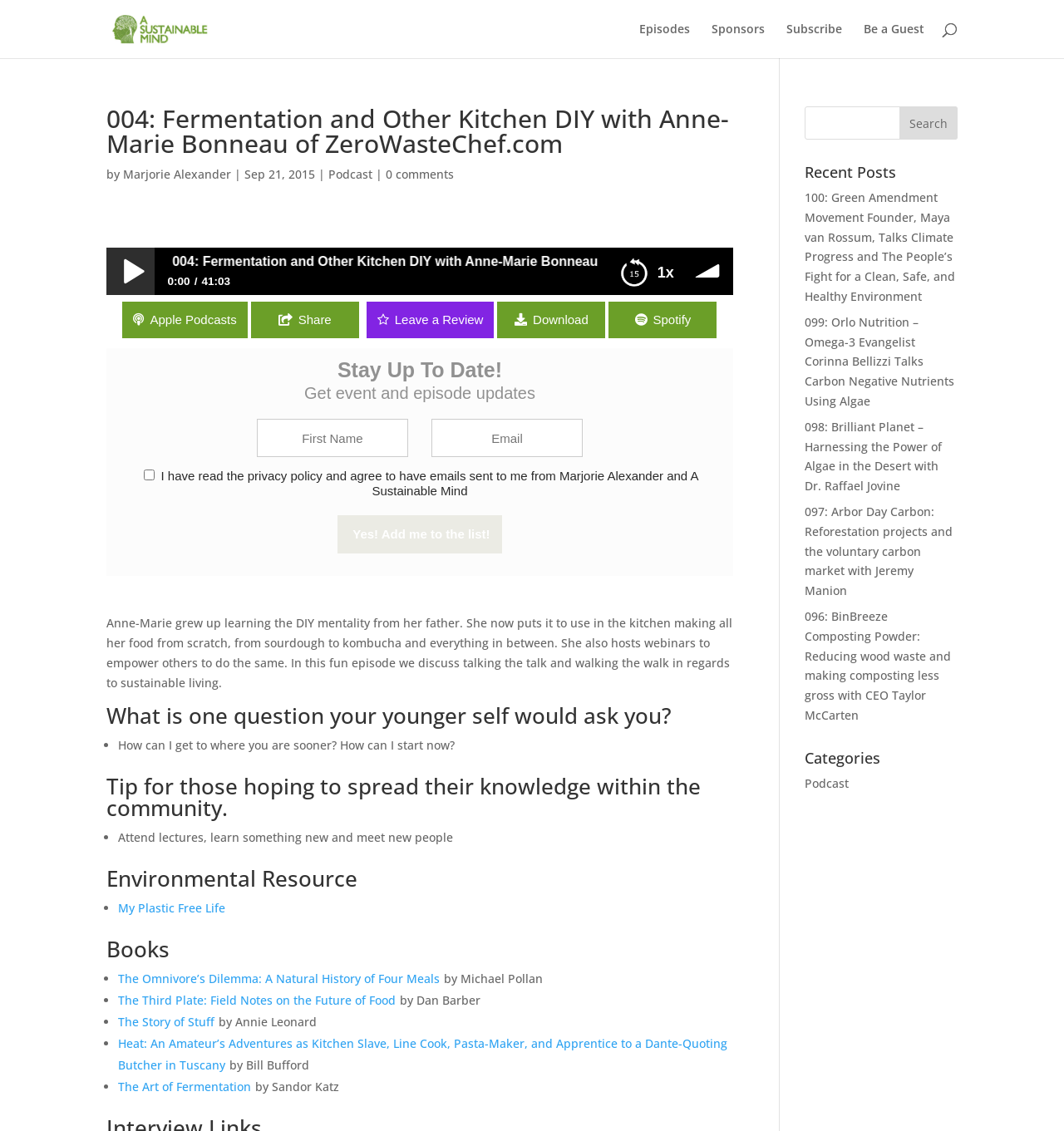Specify the bounding box coordinates of the element's region that should be clicked to achieve the following instruction: "Search for recent posts". The bounding box coordinates consist of four float numbers between 0 and 1, in the format [left, top, right, bottom].

[0.756, 0.094, 0.9, 0.123]